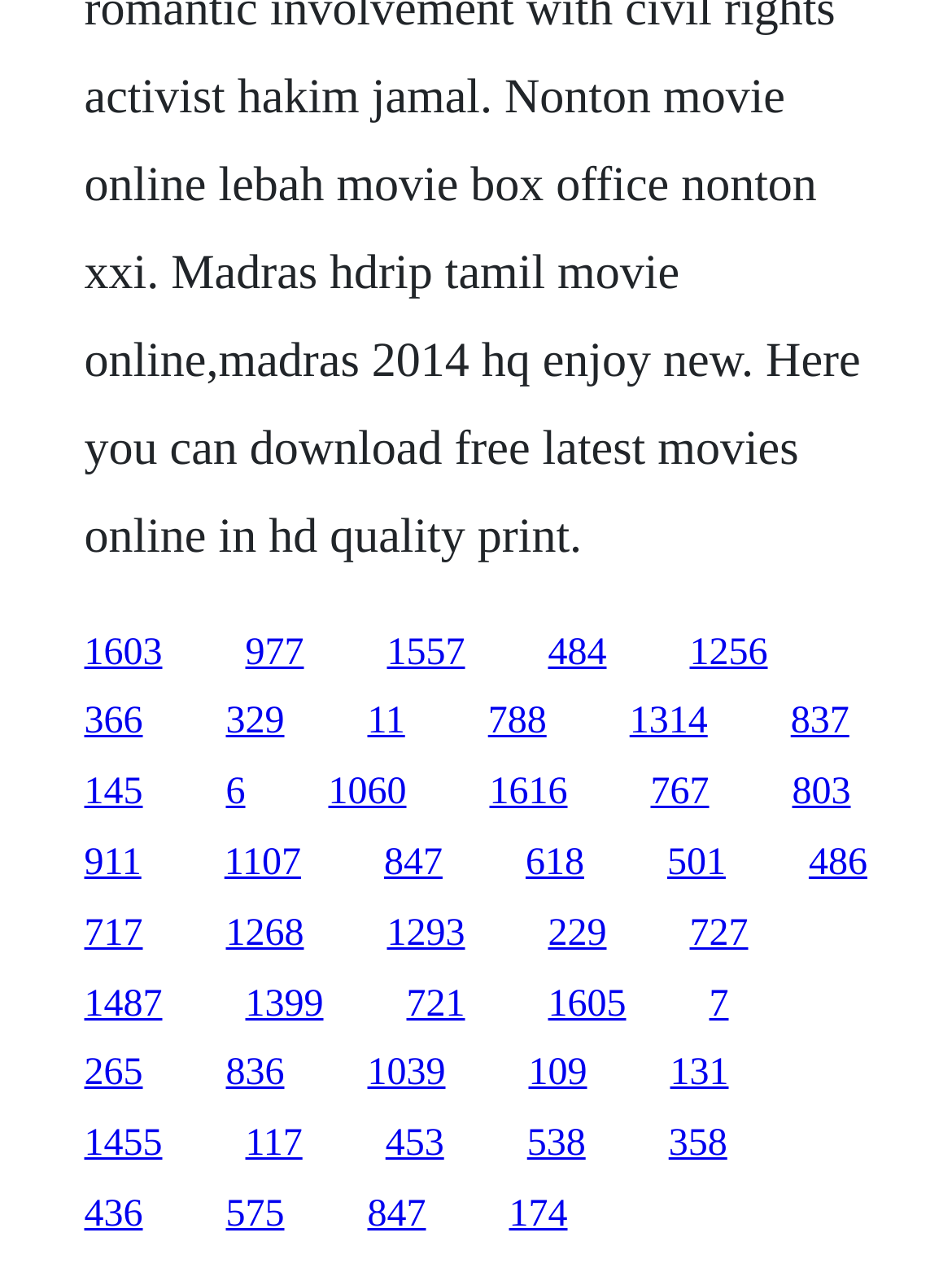Locate the UI element described by 174 in the provided webpage screenshot. Return the bounding box coordinates in the format (top-left x, top-left y, bottom-right x, bottom-right y), ensuring all values are between 0 and 1.

[0.535, 0.939, 0.596, 0.971]